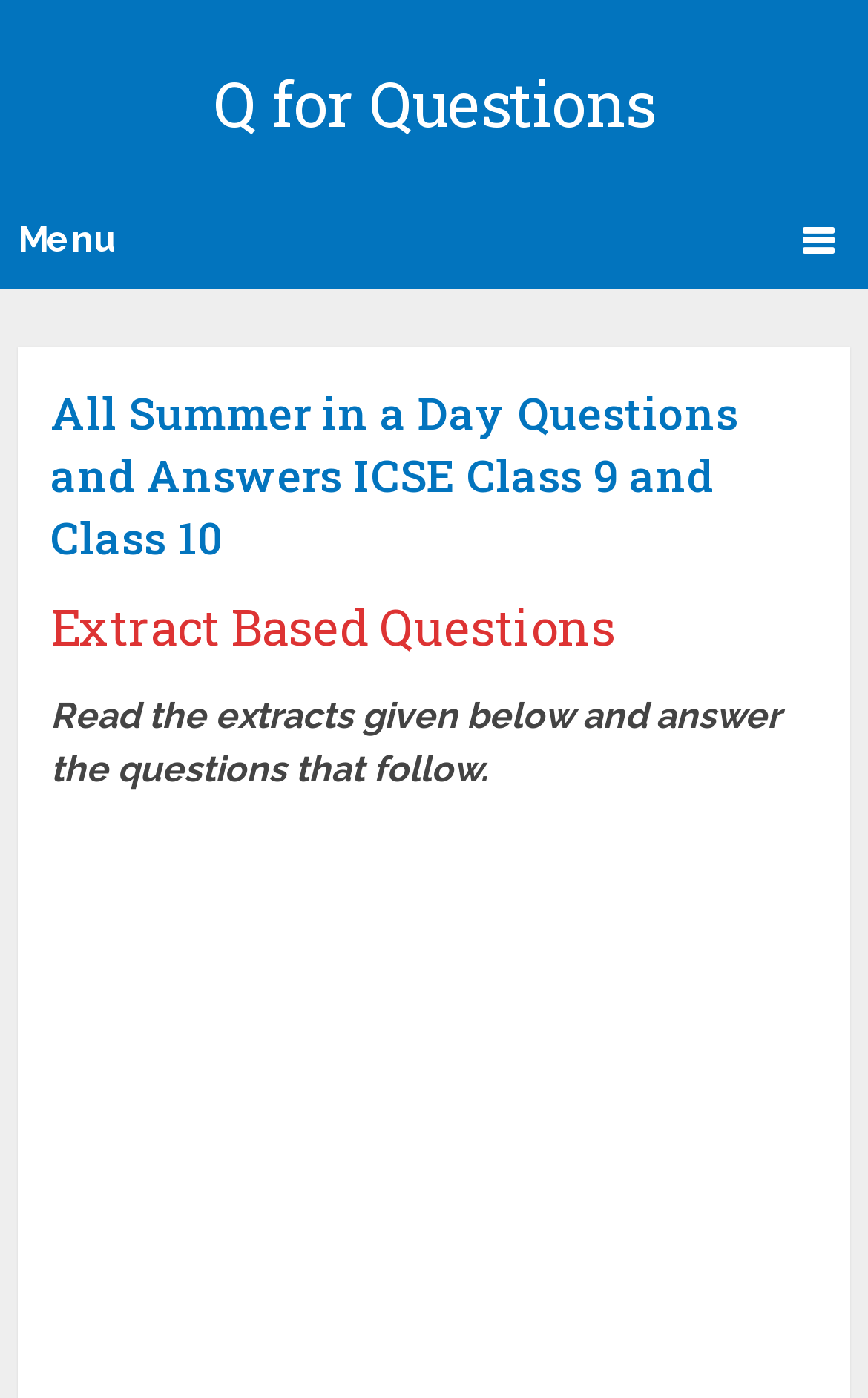Construct a thorough caption encompassing all aspects of the webpage.

The webpage appears to be an educational resource, specifically a question-and-answer page for the story "All Summer in a Day" for ICSE Class 9 and Class 10 students. 

At the top-left corner, there is a heading "Q for Questions" which is also a link. Next to it, on the right side, there is a menu link with an icon. 

Below these elements, there is a header section that spans almost the entire width of the page. Within this section, there is a heading that displays the title "All Summer in a Day Questions and Answers ICSE Class 9 and Class 10". 

Underneath the title, there is another heading that reads "Extract Based Questions". 

Following this, there is a paragraph of text that instructs the user to "Read the extracts given below and answer the questions that follow."